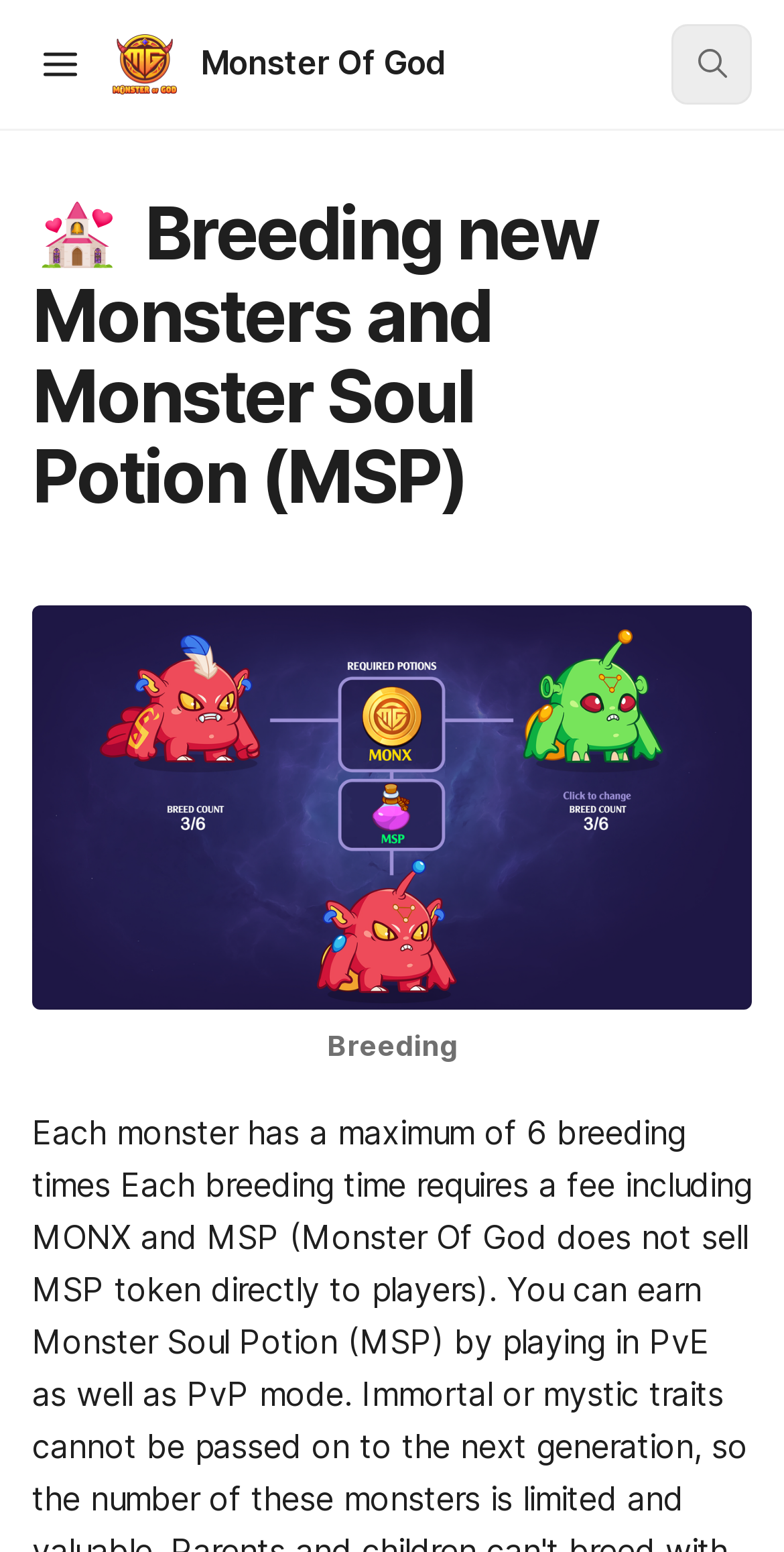Please find and report the primary heading text from the webpage.

Monster Of God